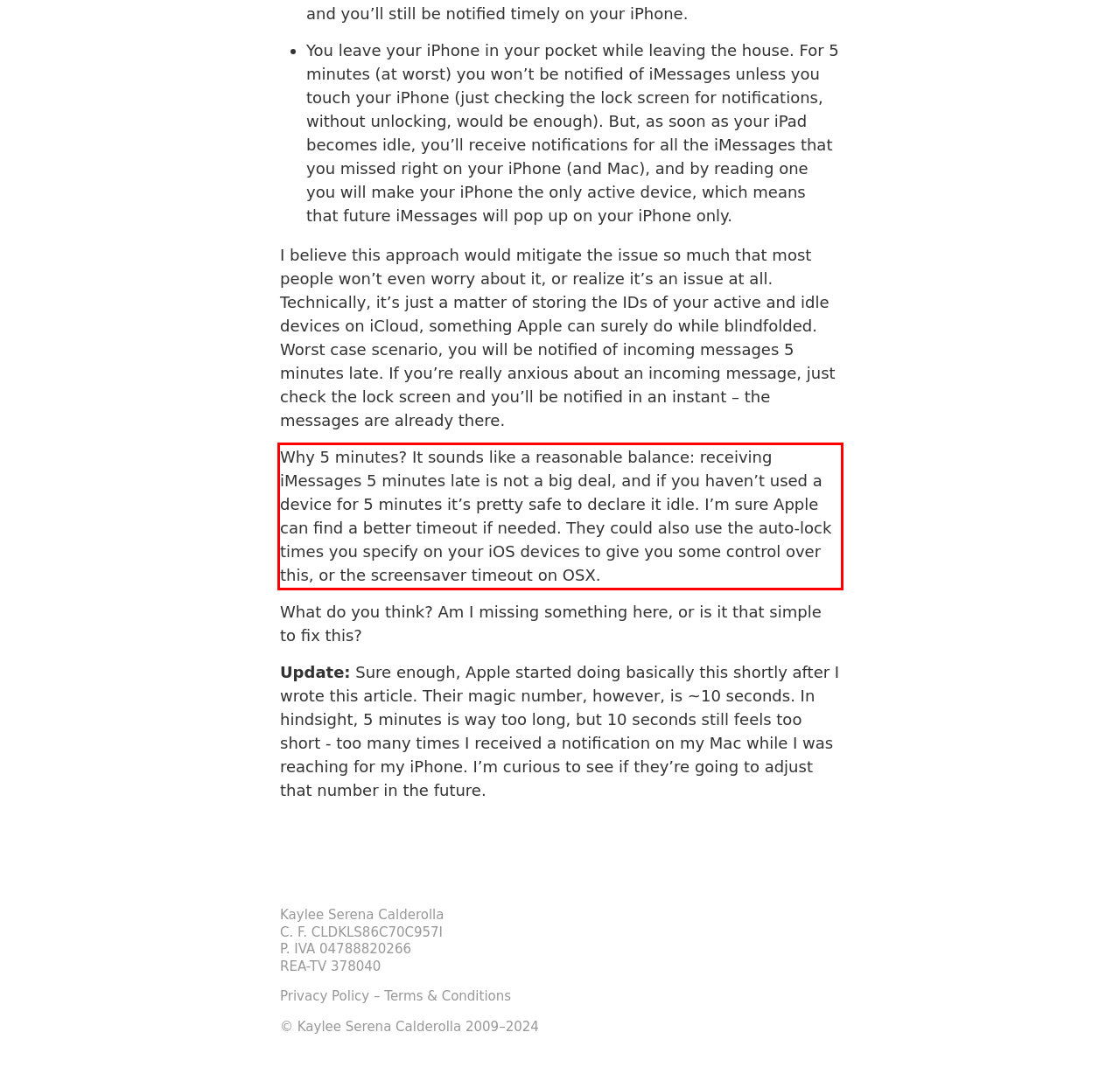Please examine the webpage screenshot containing a red bounding box and use OCR to recognize and output the text inside the red bounding box.

Why 5 minutes? It sounds like a reasonable balance: receiving iMessages 5 minutes late is not a big deal, and if you haven’t used a device for 5 minutes it’s pretty safe to declare it idle. I’m sure Apple can find a better timeout if needed. They could also use the auto-lock times you specify on your iOS devices to give you some control over this, or the screensaver timeout on OSX.